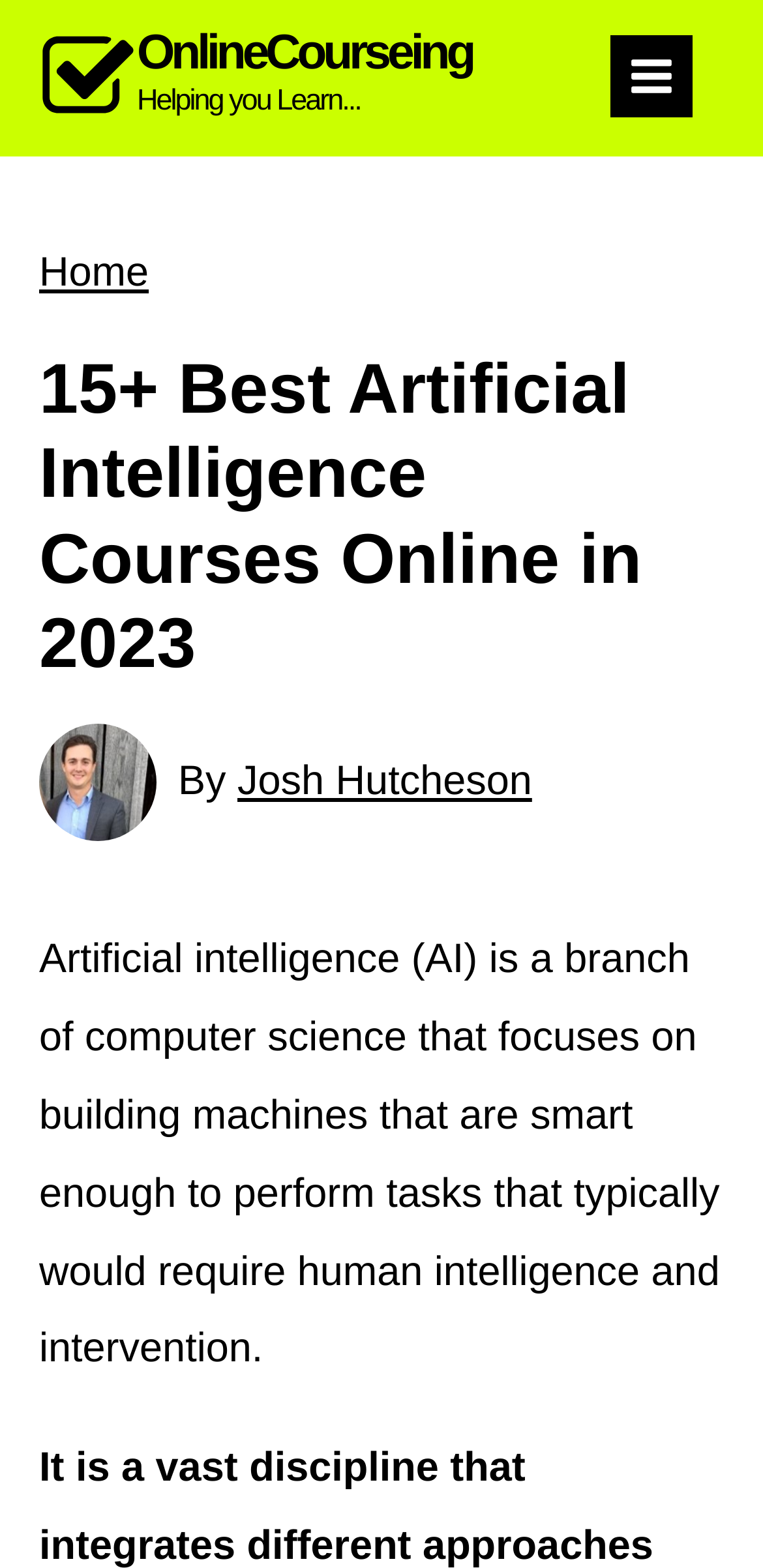Find the bounding box of the element with the following description: "OnlineCourseingHelping you Learn...". The coordinates must be four float numbers between 0 and 1, formatted as [left, top, right, bottom].

[0.051, 0.018, 0.619, 0.081]